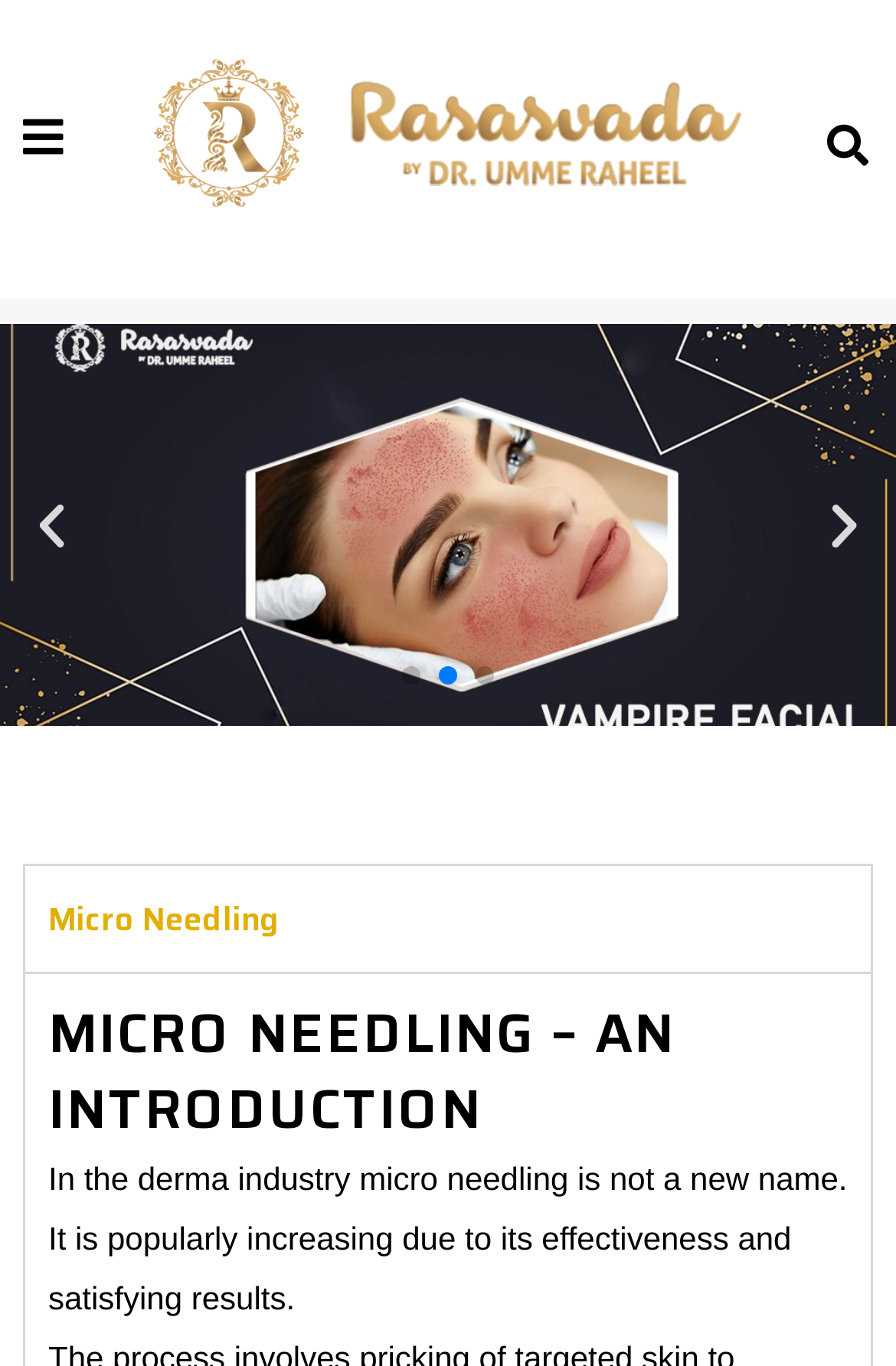Using the element description alt="Logo", predict the bounding box coordinates for the UI element. Provide the coordinates in (top-left x, top-left y, bottom-right x, bottom-right y) format with values ranging from 0 to 1.

[0.145, 0.025, 0.855, 0.177]